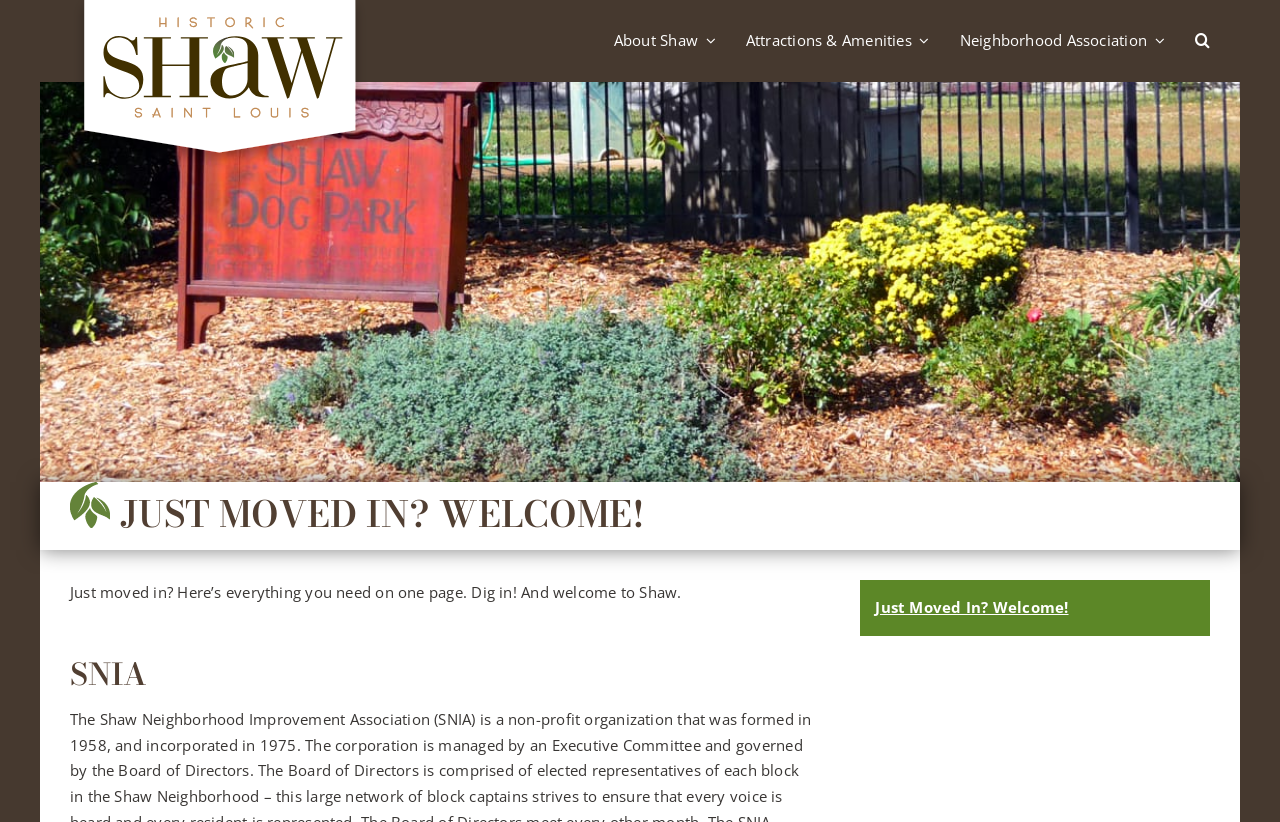What is the main navigation menu located?
By examining the image, provide a one-word or phrase answer.

Top of the page